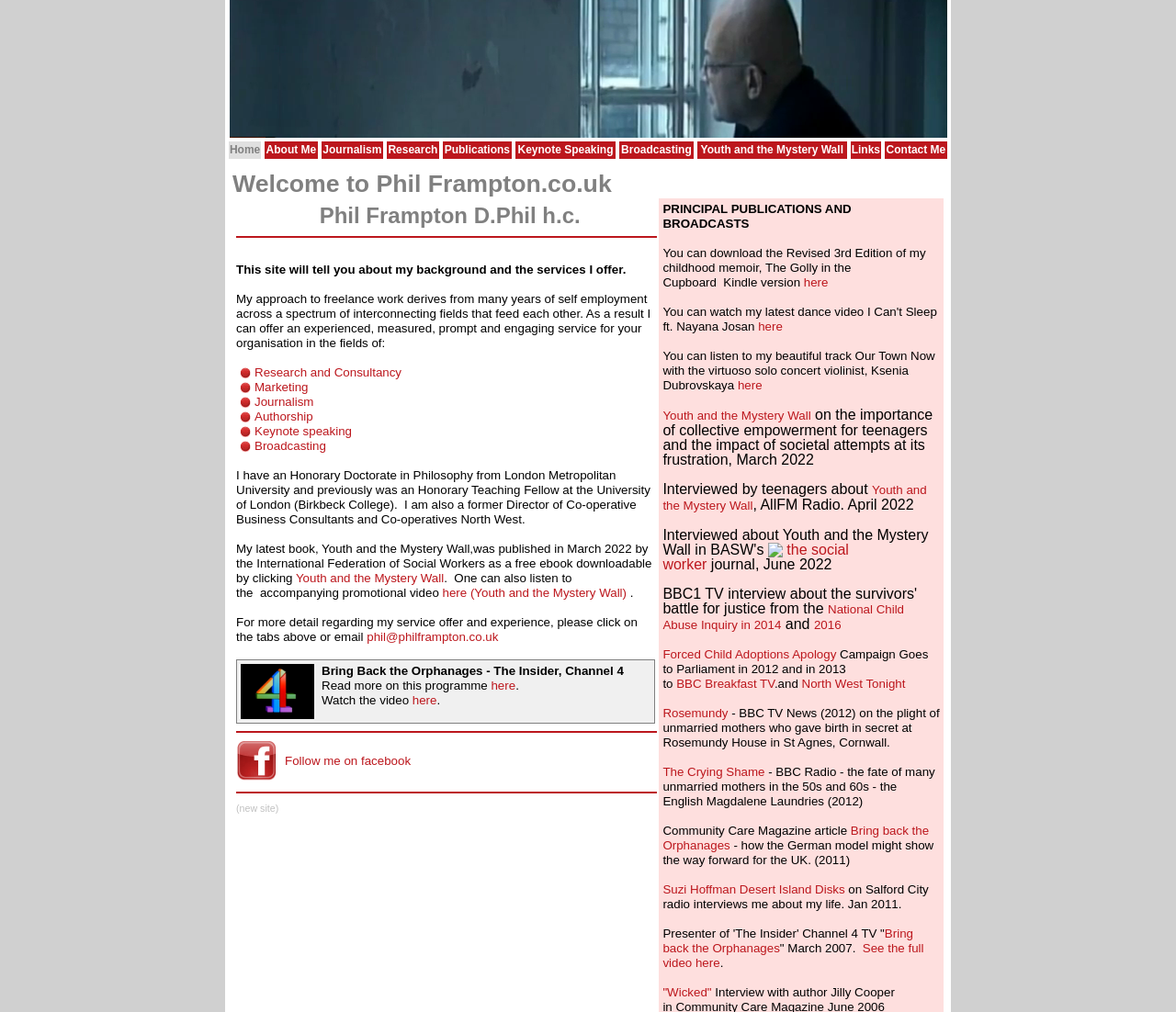Please identify the bounding box coordinates of the area that needs to be clicked to follow this instruction: "Click on About Me".

[0.226, 0.142, 0.269, 0.154]